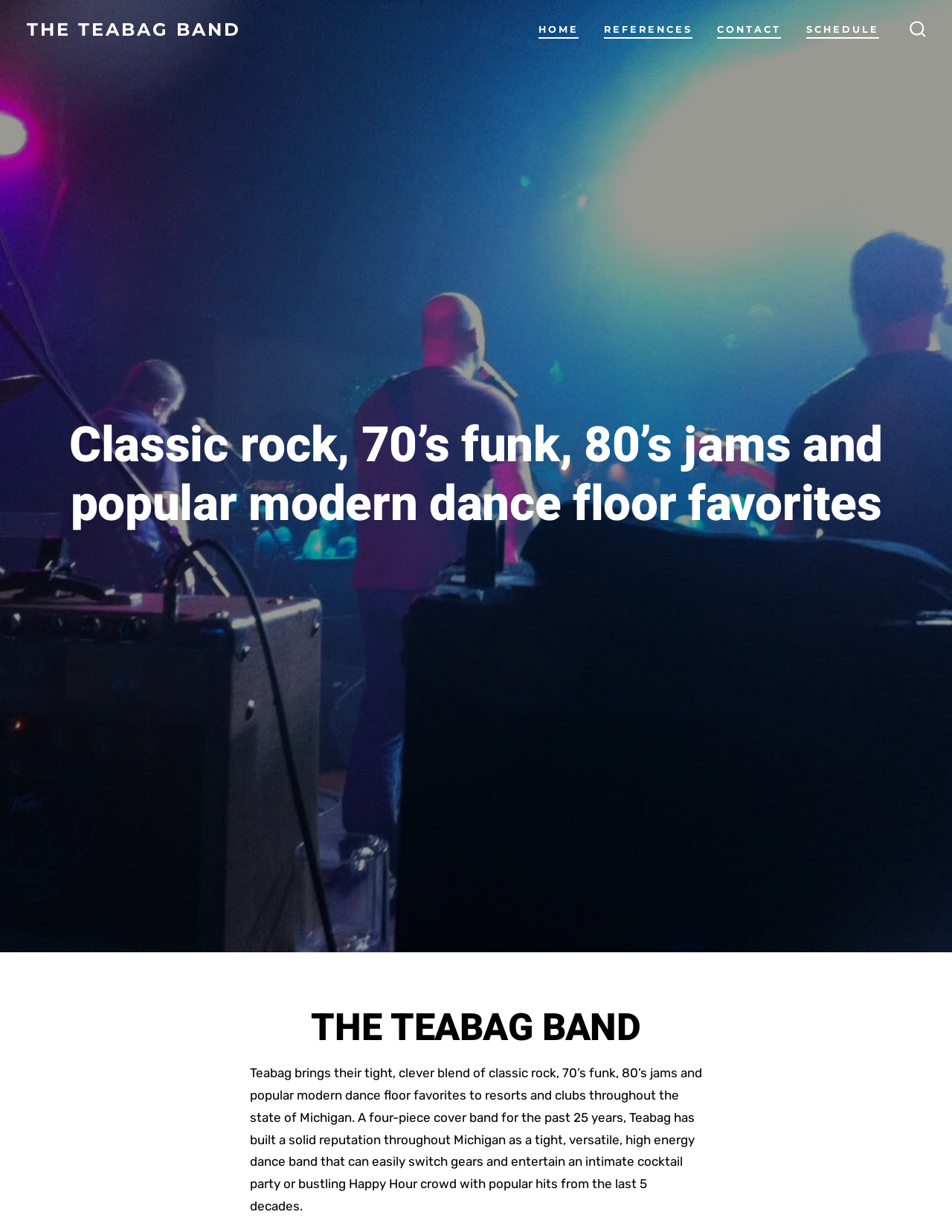What is the name of the band?
Can you provide an in-depth and detailed response to the question?

I found this information by looking at the heading element with the text 'THE TEABAG BAND' which is a sub-element of the Root Element. This heading is the title of the webpage and indicates the name of the band.